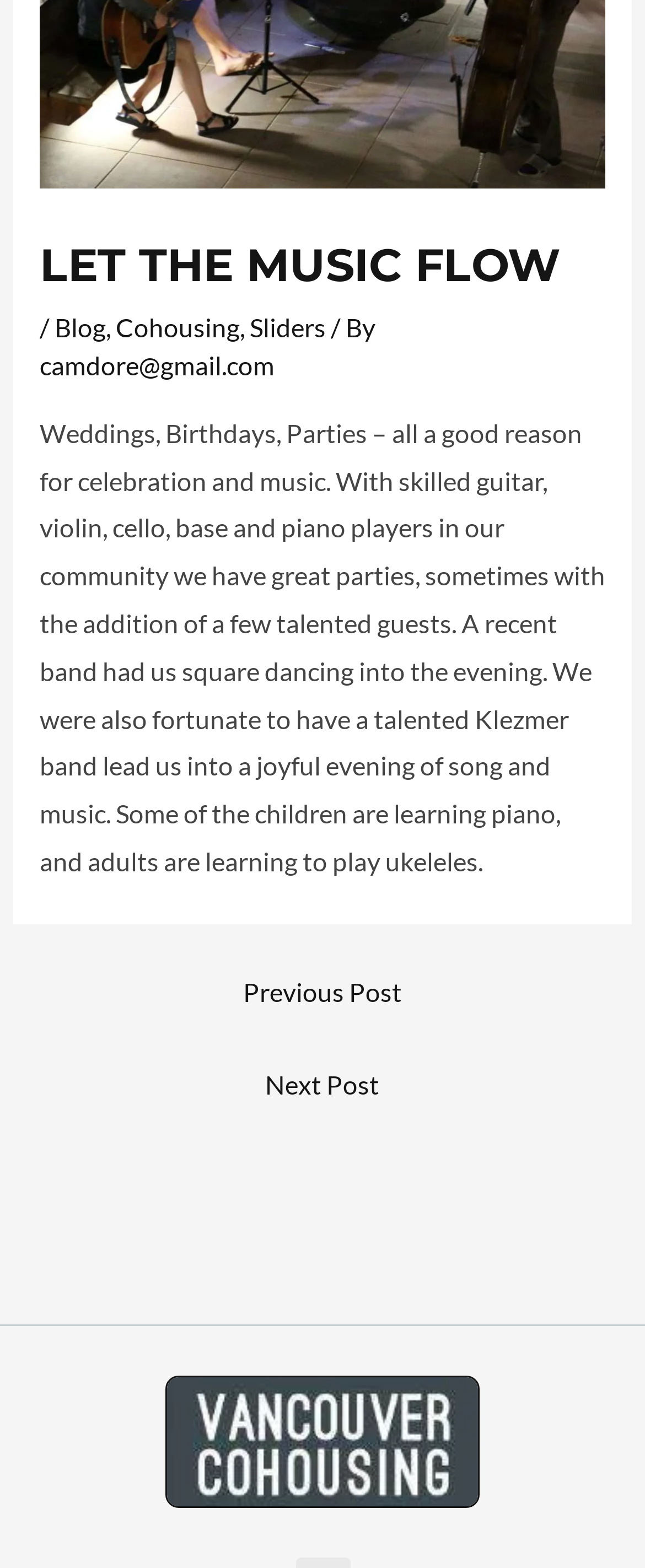Calculate the bounding box coordinates for the UI element based on the following description: "← Previous Post". Ensure the coordinates are four float numbers between 0 and 1, i.e., [left, top, right, bottom].

[0.045, 0.616, 0.955, 0.654]